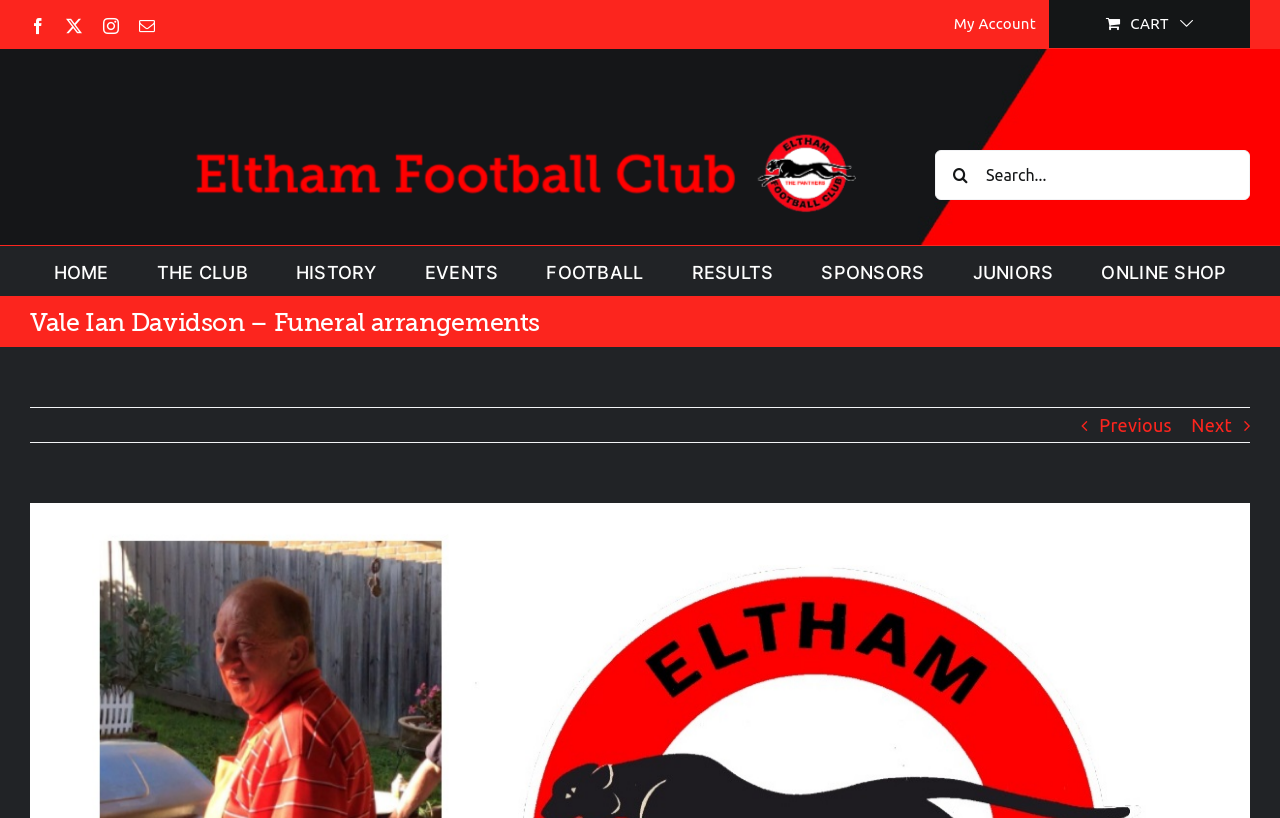Specify the bounding box coordinates of the area that needs to be clicked to achieve the following instruction: "Click on About Us".

None